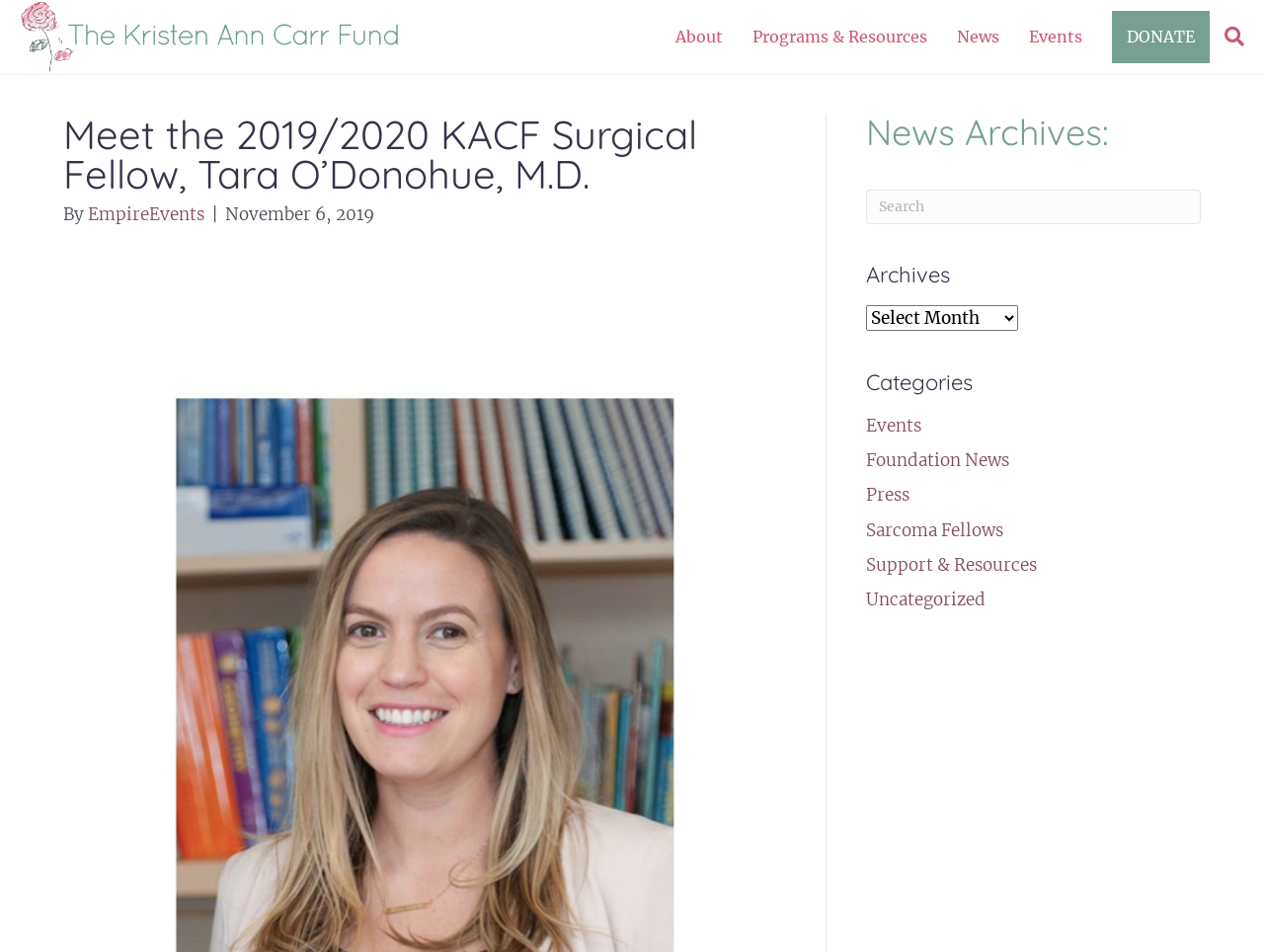Identify the bounding box coordinates for the element that needs to be clicked to fulfill this instruction: "View the worship service posted on January 24 2021". Provide the coordinates in the format of four float numbers between 0 and 1: [left, top, right, bottom].

None